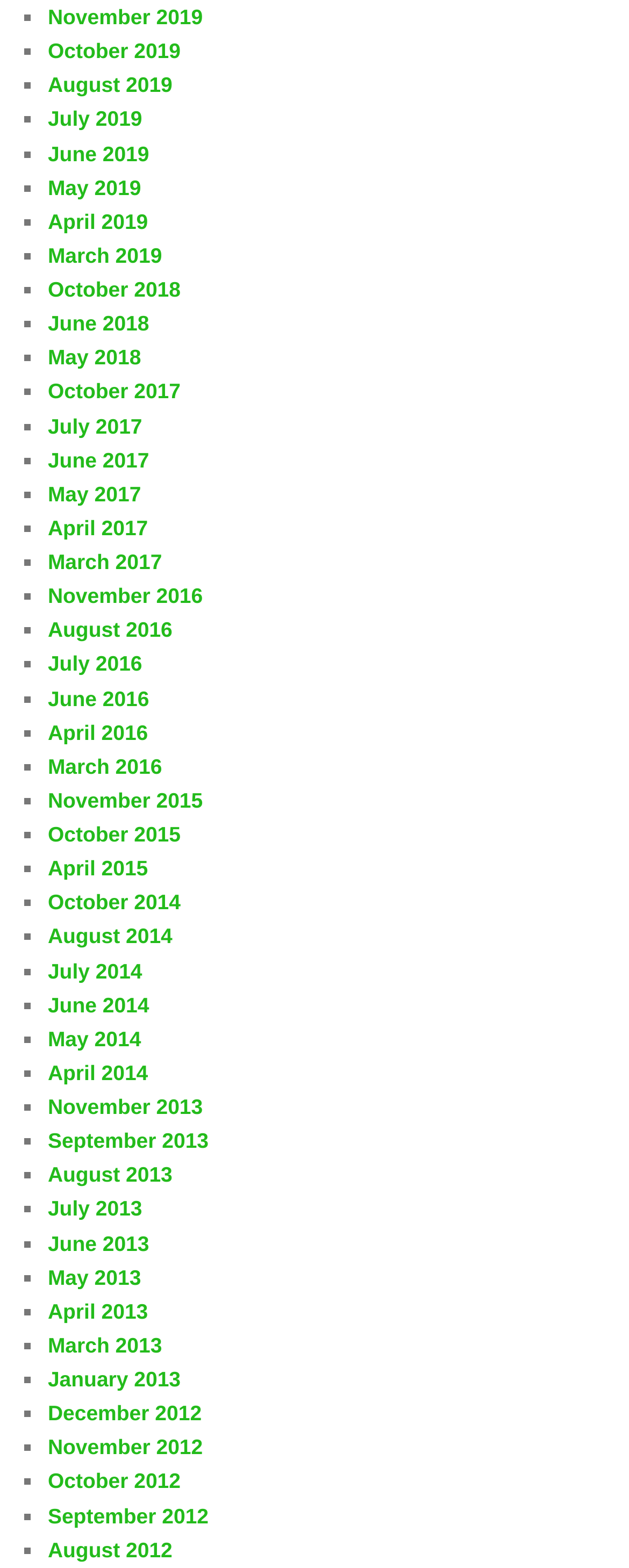Locate the UI element described by April 2019 and provide its bounding box coordinates. Use the format (top-left x, top-left y, bottom-right x, bottom-right y) with all values as floating point numbers between 0 and 1.

[0.076, 0.133, 0.235, 0.149]